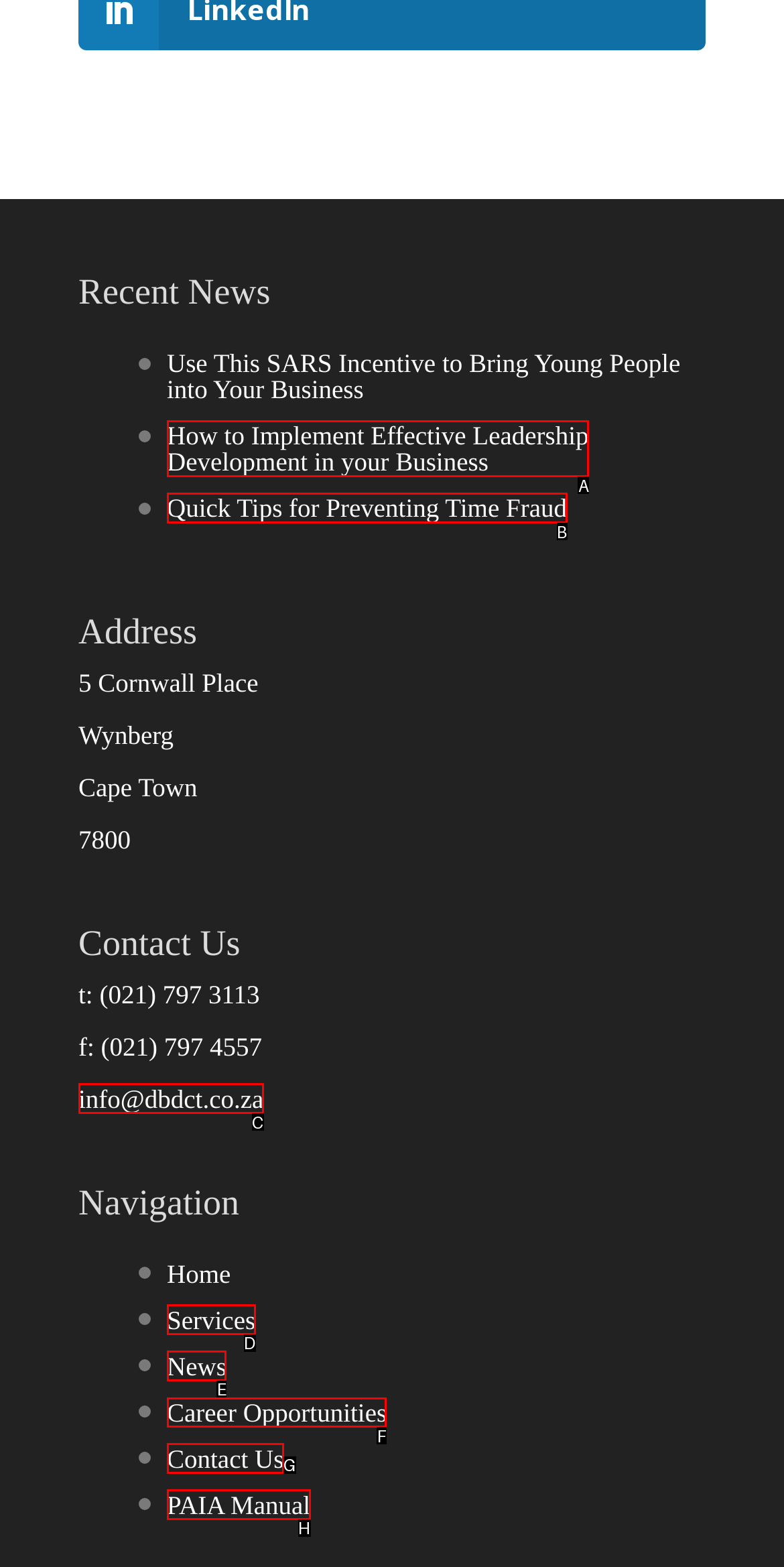Tell me which one HTML element I should click to complete the following task: send an email to info@heritagevancouver.org Answer with the option's letter from the given choices directly.

None